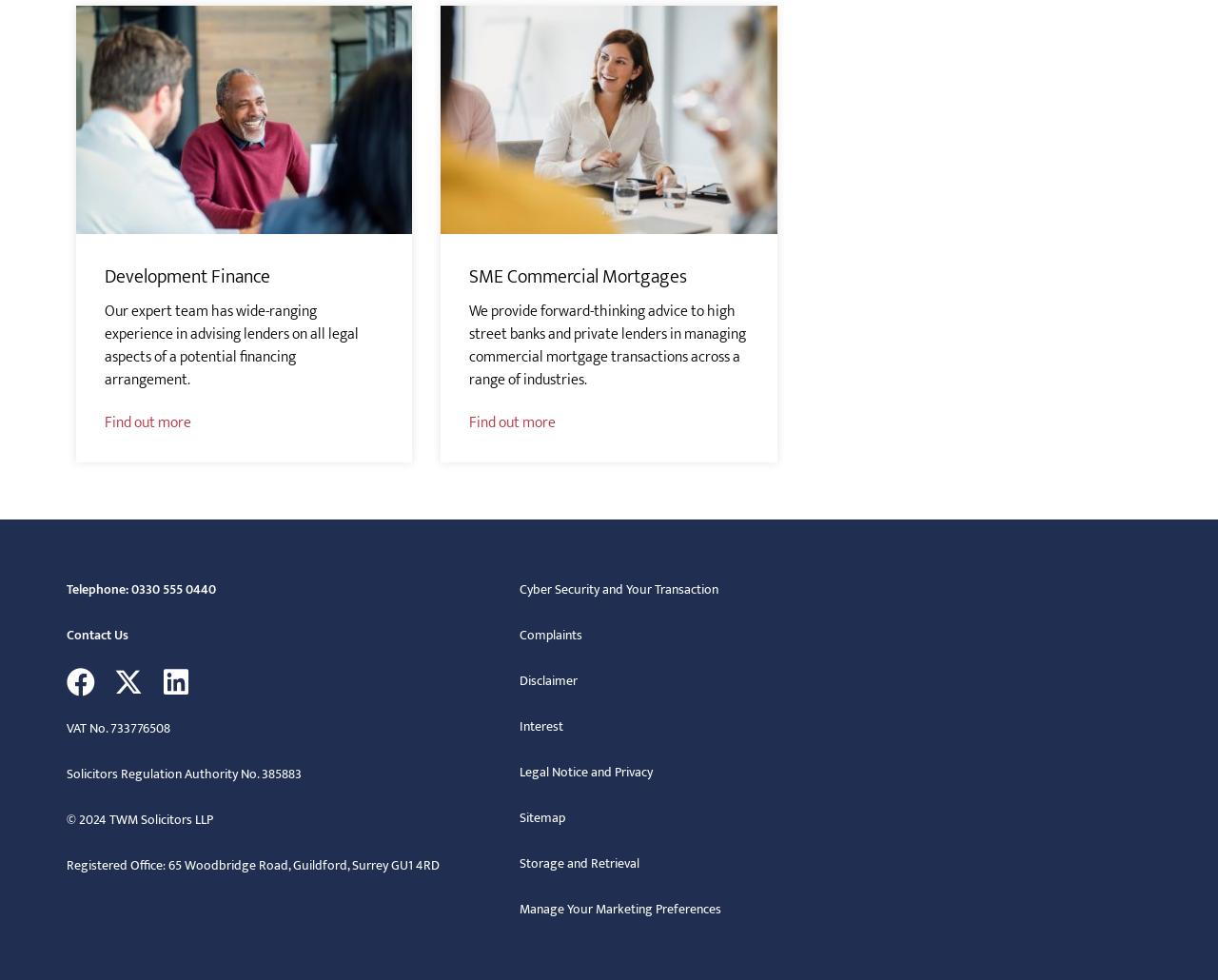What is the company's registered office address?
Please answer the question with as much detail as possible using the screenshot.

I can see that the company's registered office address is mentioned at the bottom of the webpage, specifically in the static text 'Registered Office: 65 Woodbridge Road, Guildford, Surrey GU1 4RD'.